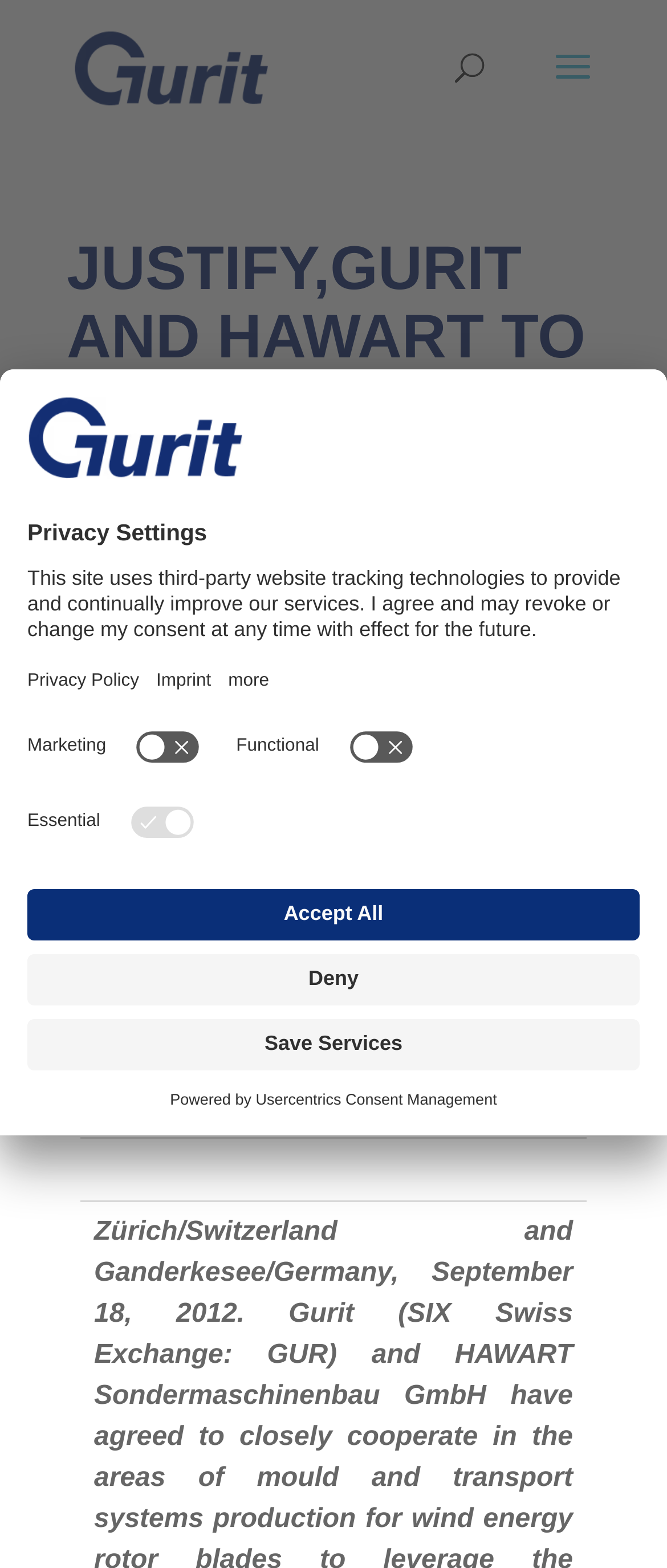Could you specify the bounding box coordinates for the clickable section to complete the following instruction: "Click the Gurit link"?

[0.111, 0.034, 0.402, 0.053]